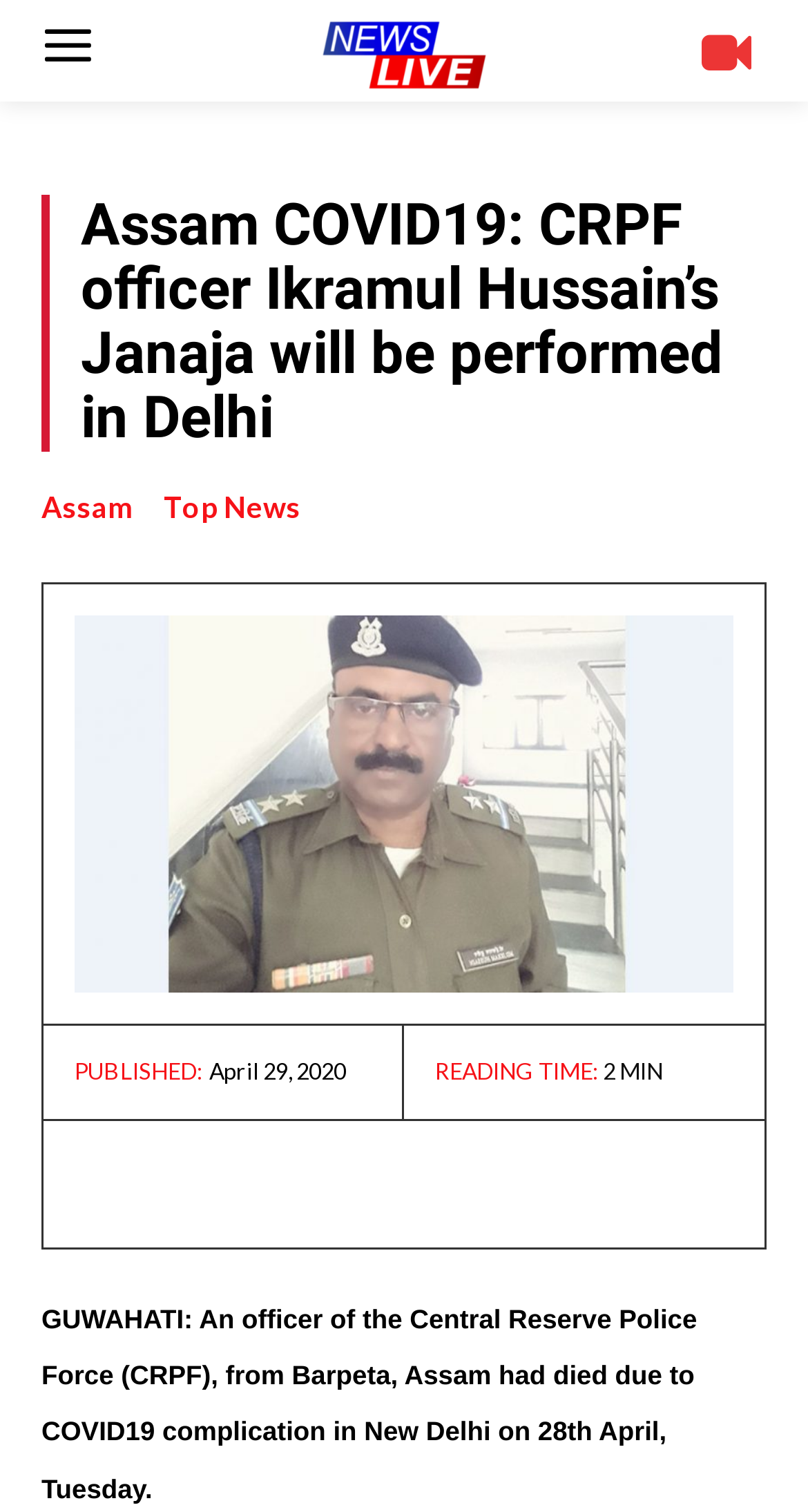Specify the bounding box coordinates of the area to click in order to follow the given instruction: "click news-live logo."

[0.186, 0.013, 0.814, 0.061]